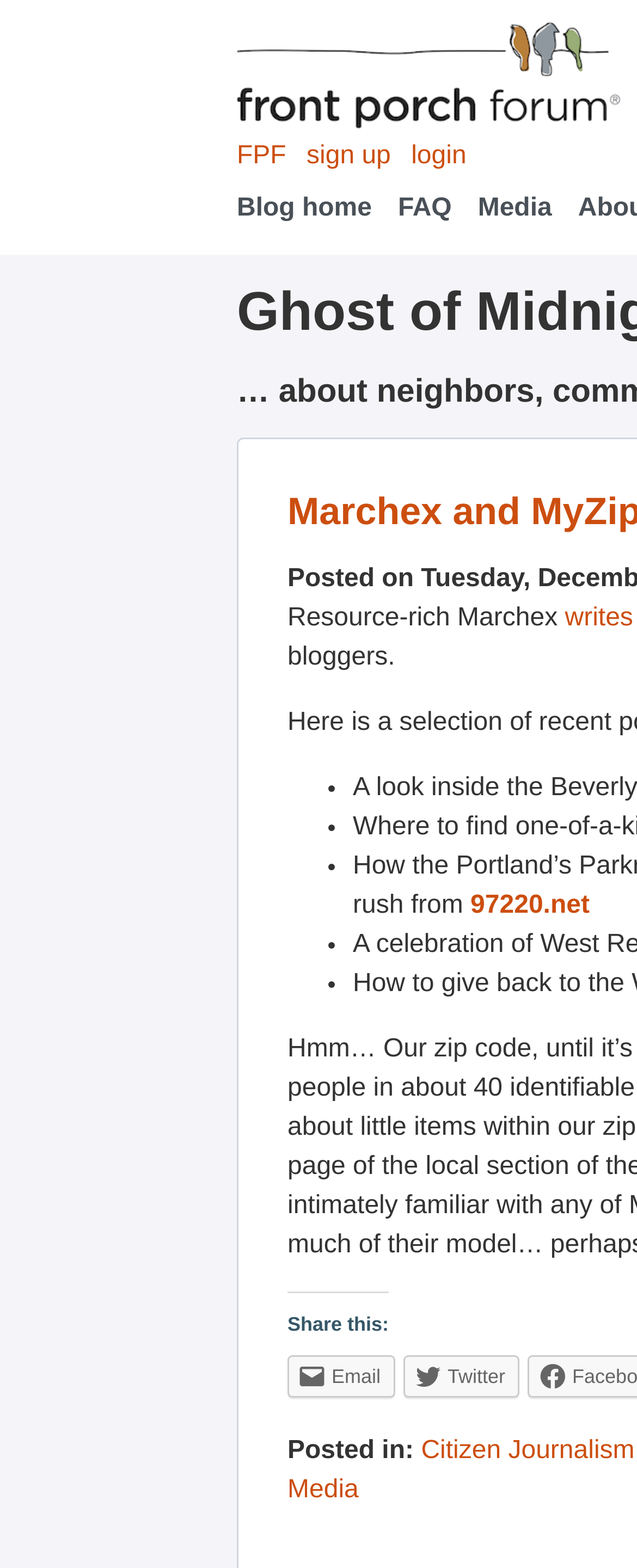How many navigation links are there in the top section?
From the screenshot, provide a brief answer in one word or phrase.

3